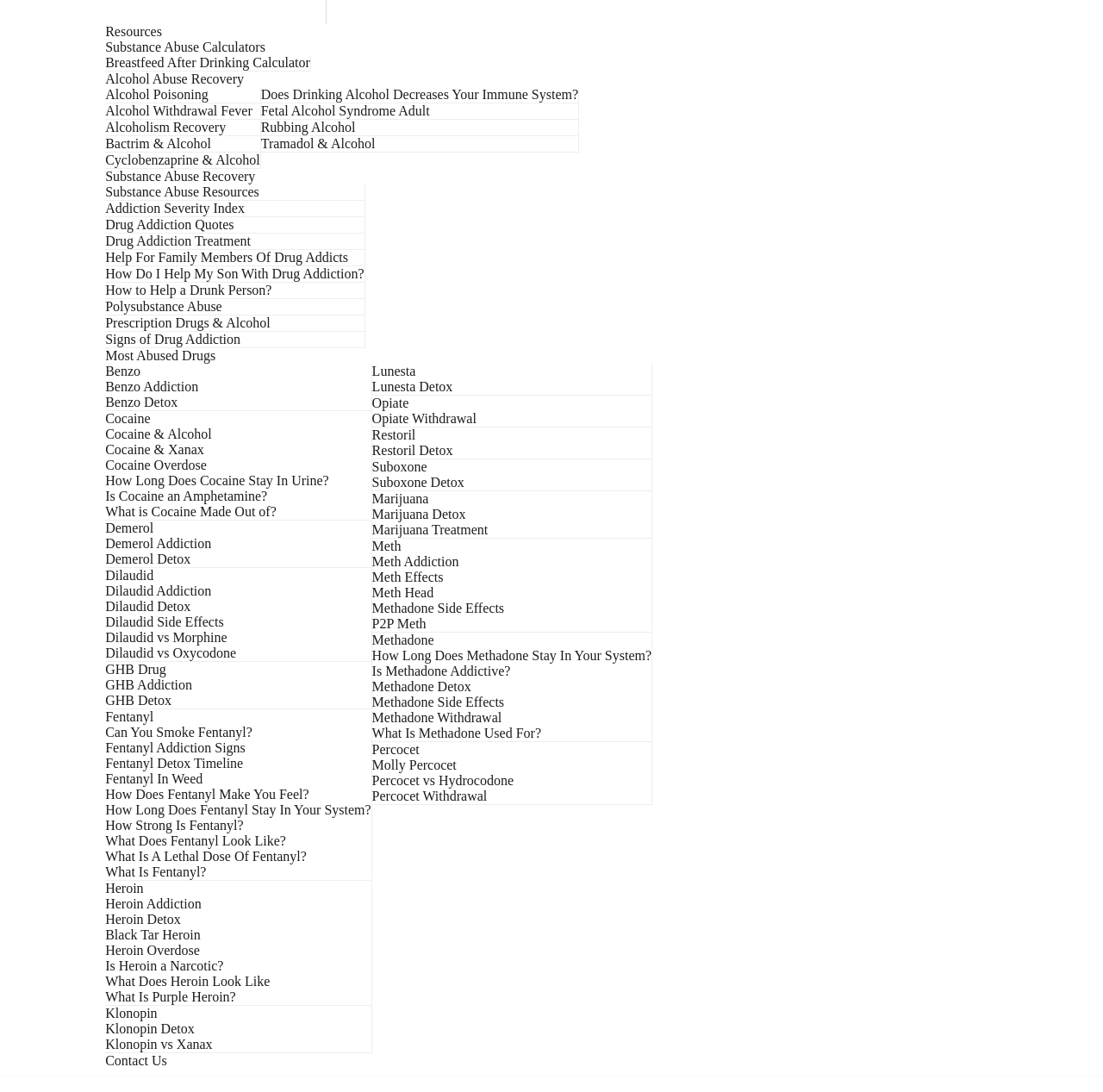Please mark the clickable region by giving the bounding box coordinates needed to complete this instruction: "Explore 'Substance Abuse Recovery'".

[0.095, 0.155, 0.232, 0.168]